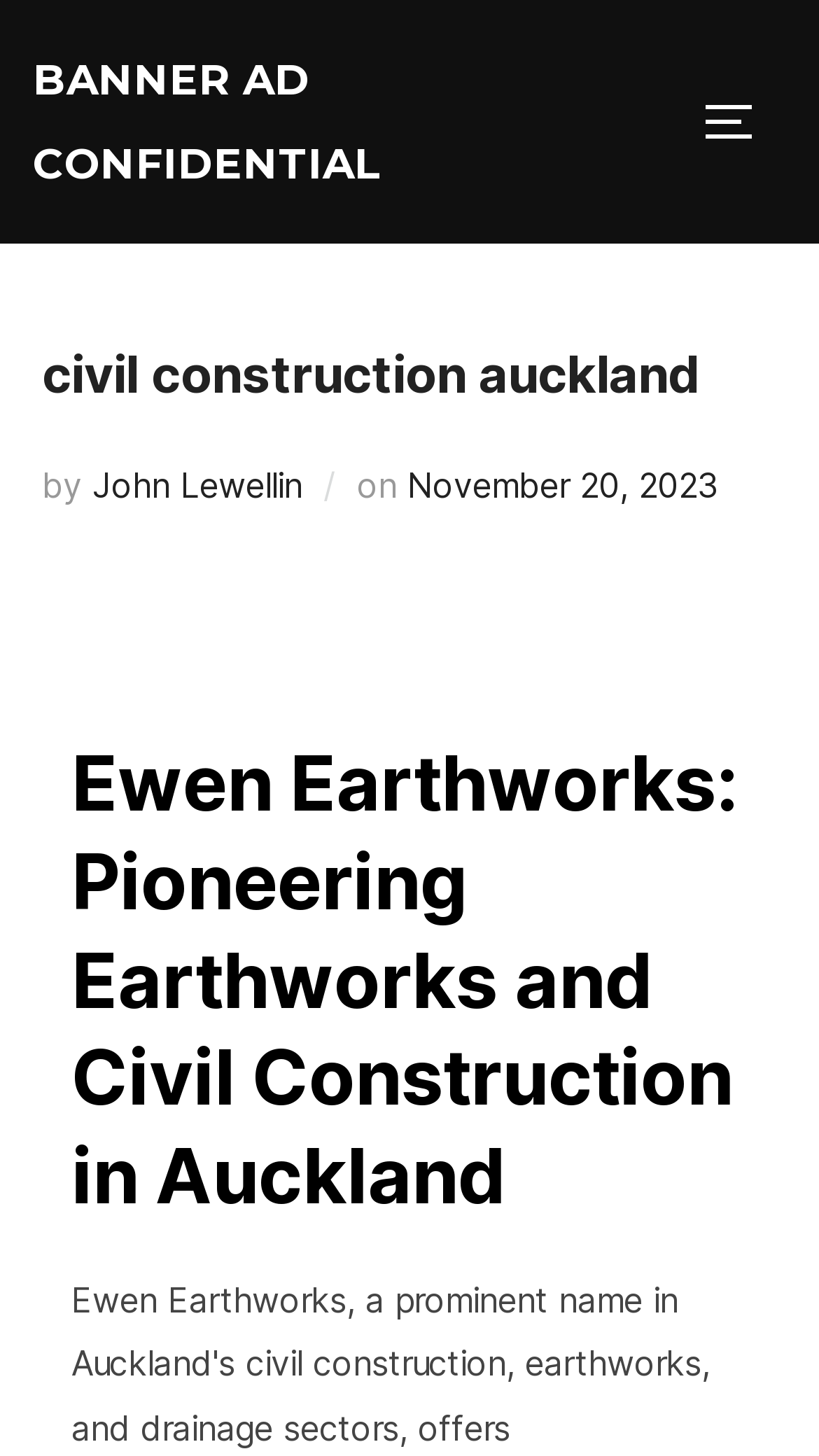What is the topic of the article?
Using the image provided, answer with just one word or phrase.

Ewen Earthworks and Civil Construction in Auckland